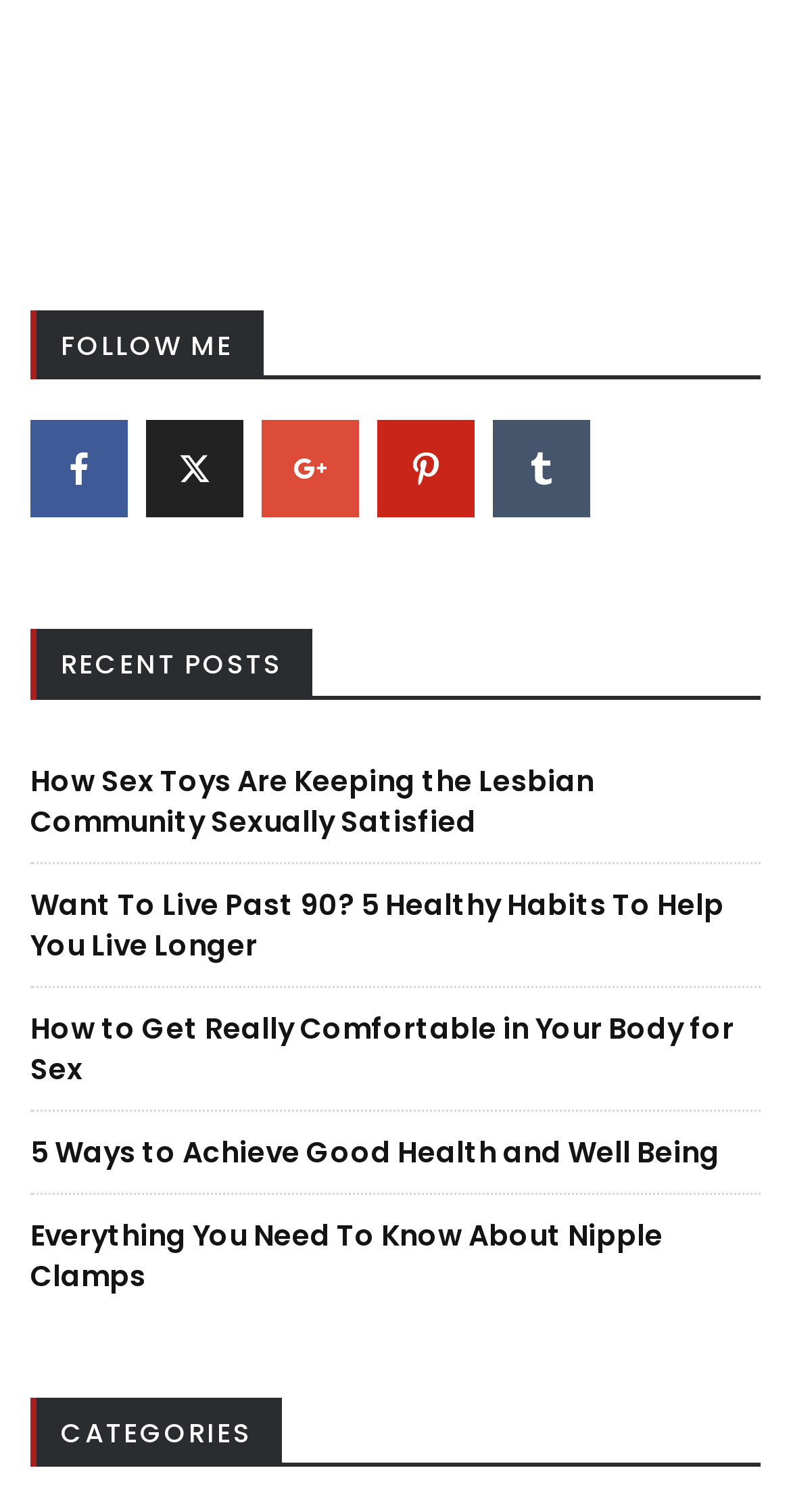What type of content is featured on this webpage?
Please provide a comprehensive answer based on the information in the image.

The webpage appears to be a blog or article-based website, featuring multiple links to individual posts with titles such as 'How Sex Toys Are Keeping the Lesbian Community Sexually Satisfied' and 'Want To Live Past 90? 5 Healthy Habits To Help You Live Longer'.